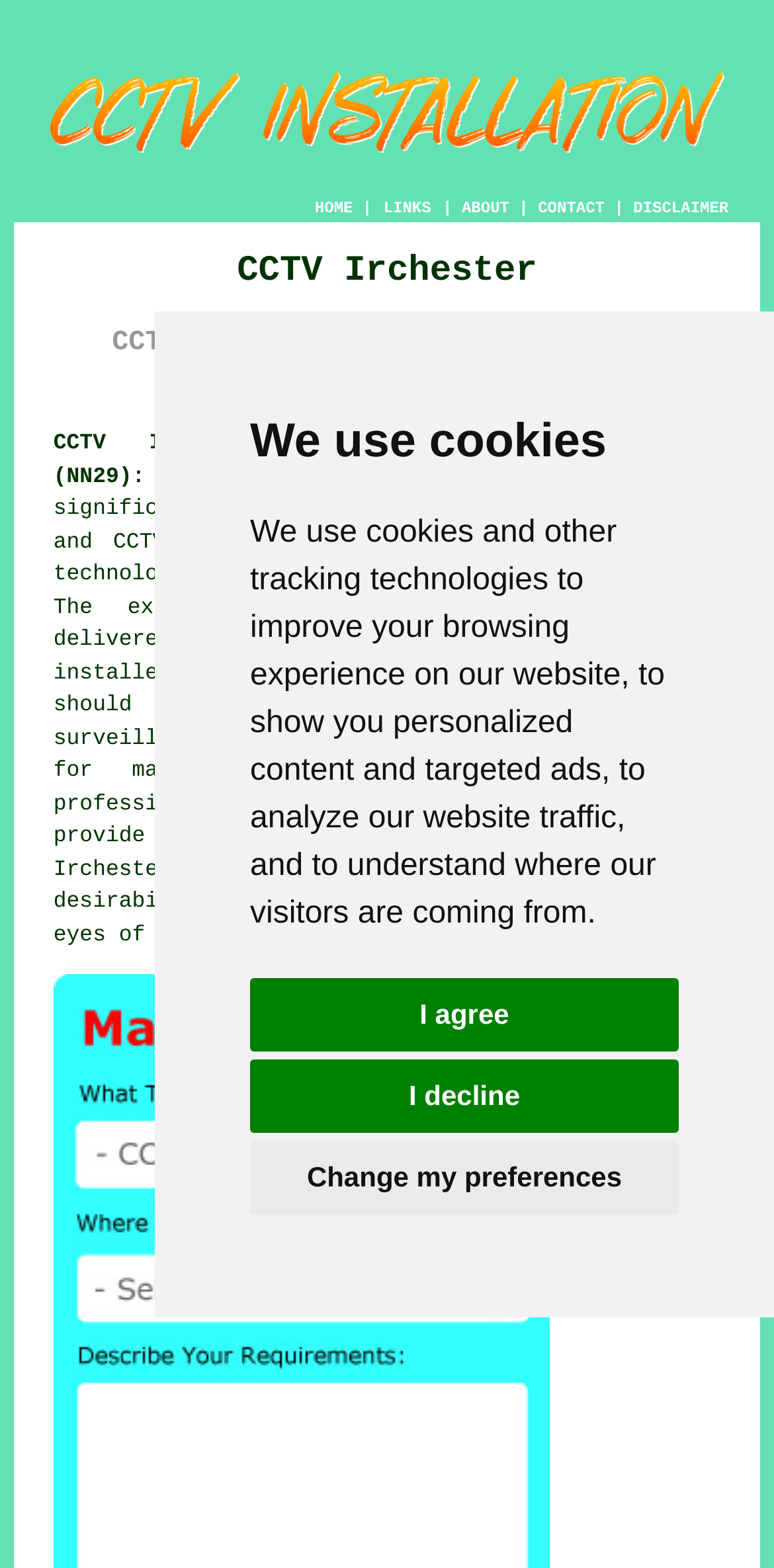Explain the contents of the webpage comprehensively.

This webpage is about CCTV installation services in Irchester, Northamptonshire. At the top, there is a dialog box with a message about using cookies and tracking technologies, accompanied by three buttons: "I agree", "I decline", and "Change my preferences". 

Below the dialog box, there is a logo image related to CCTV installation. The top navigation menu consists of five links: "HOME", "LINKS", "ABOUT", "CONTACT", and "DISCLAIMER", separated by vertical lines. 

The main content area has two headings: "CCTV Irchester" and "CCTV Installation and Maintenance Irchester". Below the headings, there is a link "CCTV Installation Irchester Northamptonshire (NN29):" followed by a paragraph of text discussing the importance of proper CCTV system installation for maximum functionality and security benefits. The paragraph also contains a link to "CCTV system".